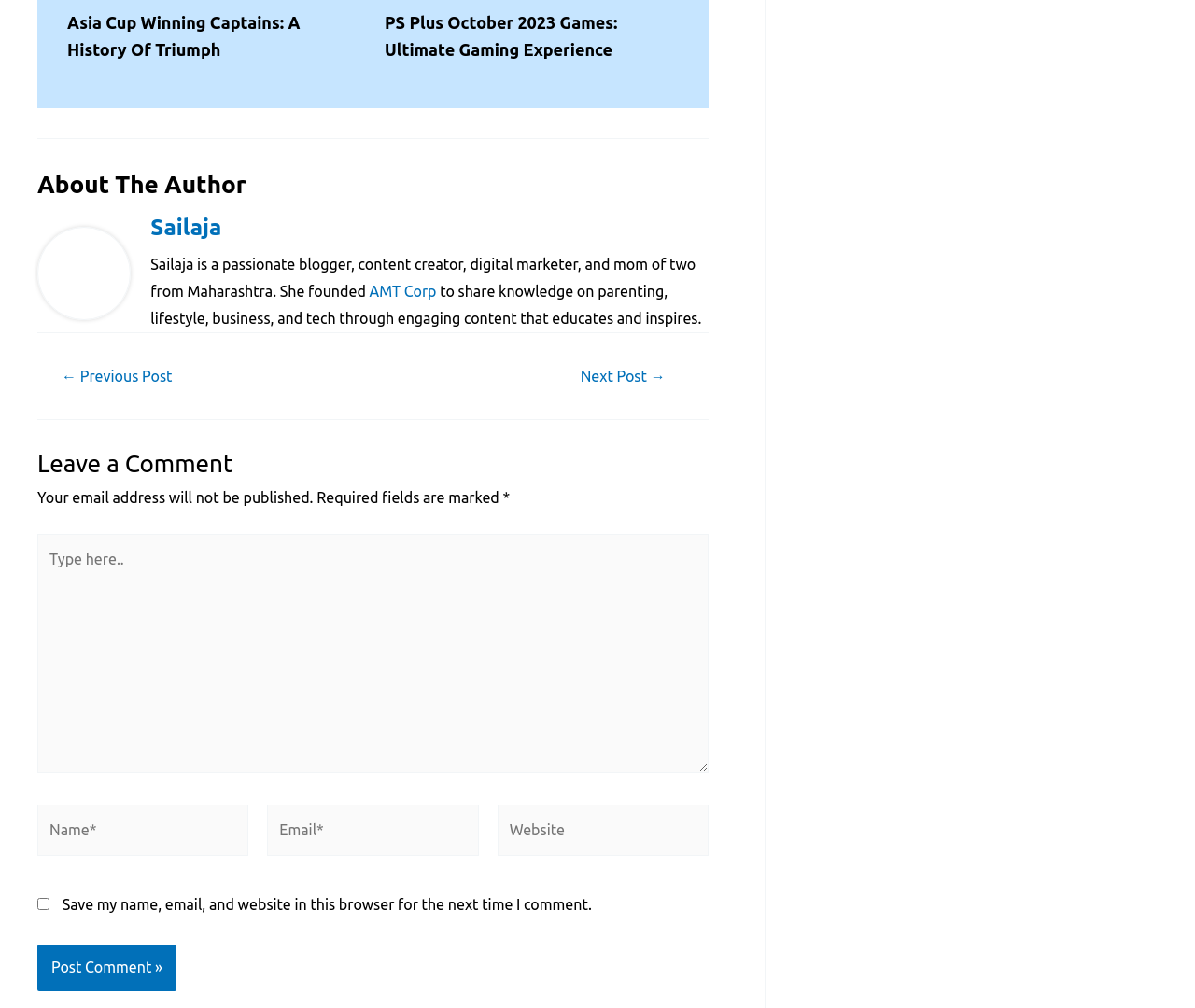Please determine the bounding box coordinates for the element that should be clicked to follow these instructions: "Click on the link to read about Asia Cup Winning Captains".

[0.056, 0.013, 0.251, 0.058]